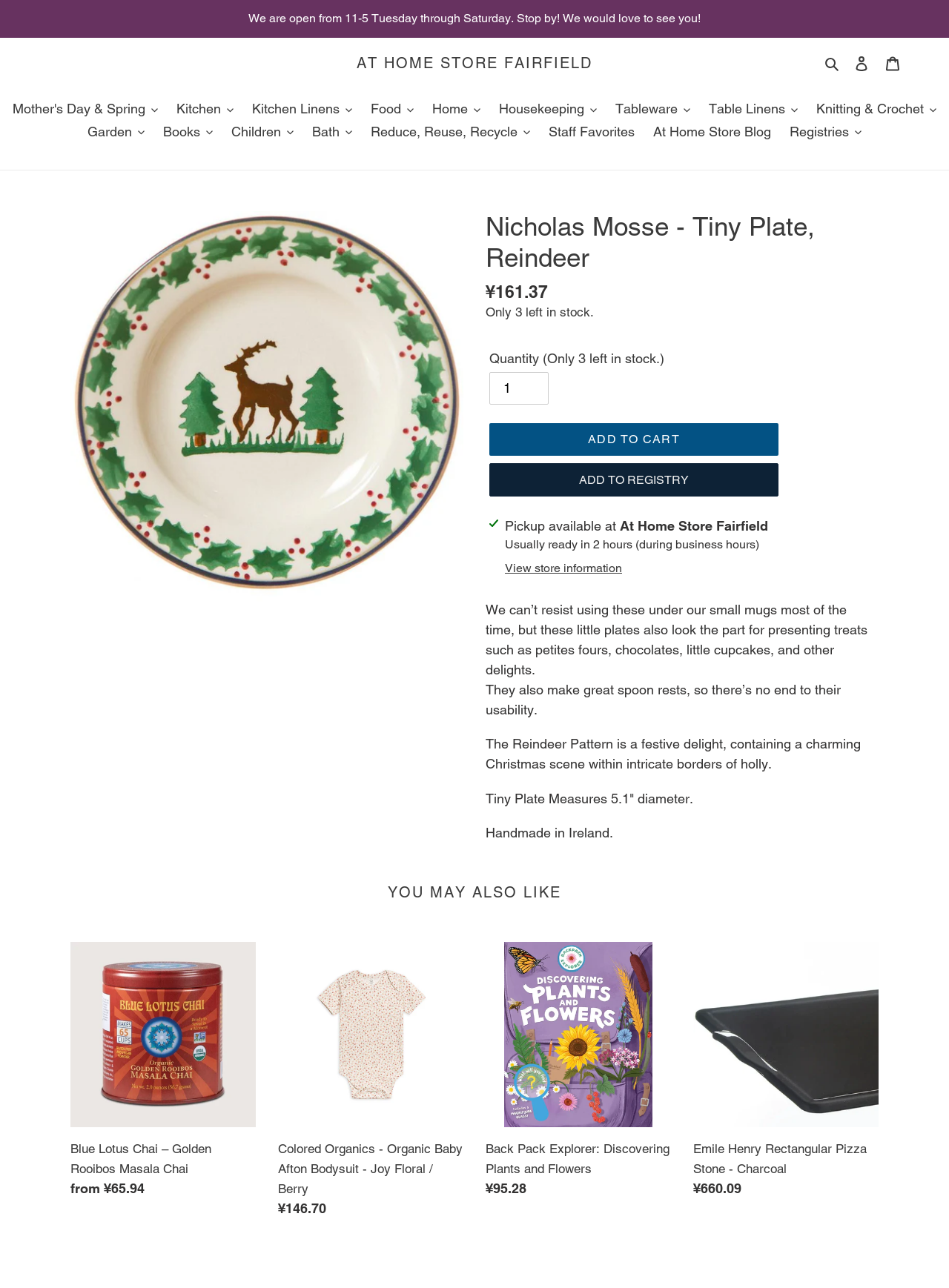Please identify the bounding box coordinates of the element that needs to be clicked to execute the following command: "Click the 'Log in' link". Provide the bounding box using four float numbers between 0 and 1, formatted as [left, top, right, bottom].

[0.891, 0.035, 0.924, 0.062]